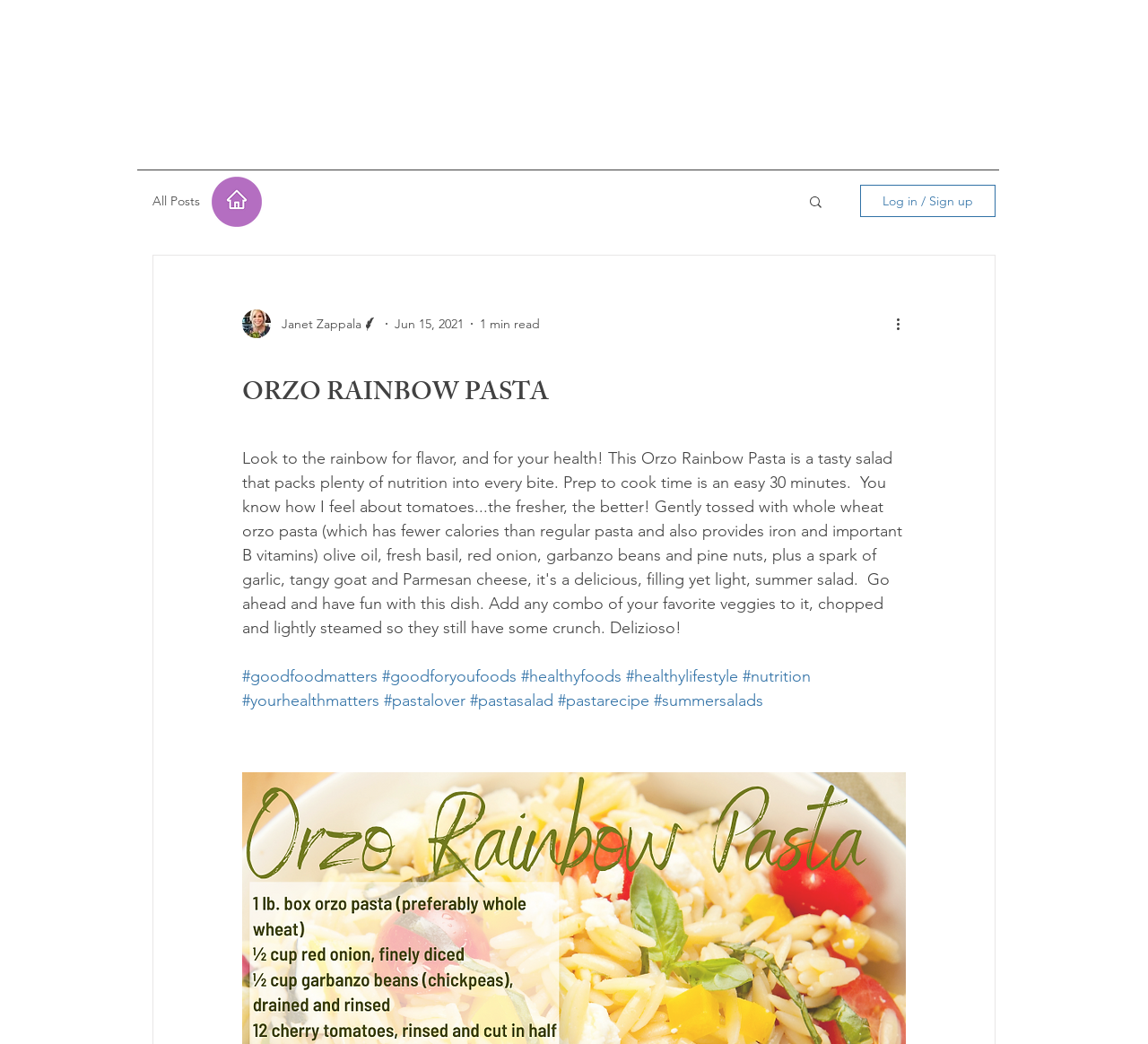From the webpage screenshot, predict the bounding box of the UI element that matches this description: "Log in / Sign up".

[0.749, 0.177, 0.867, 0.208]